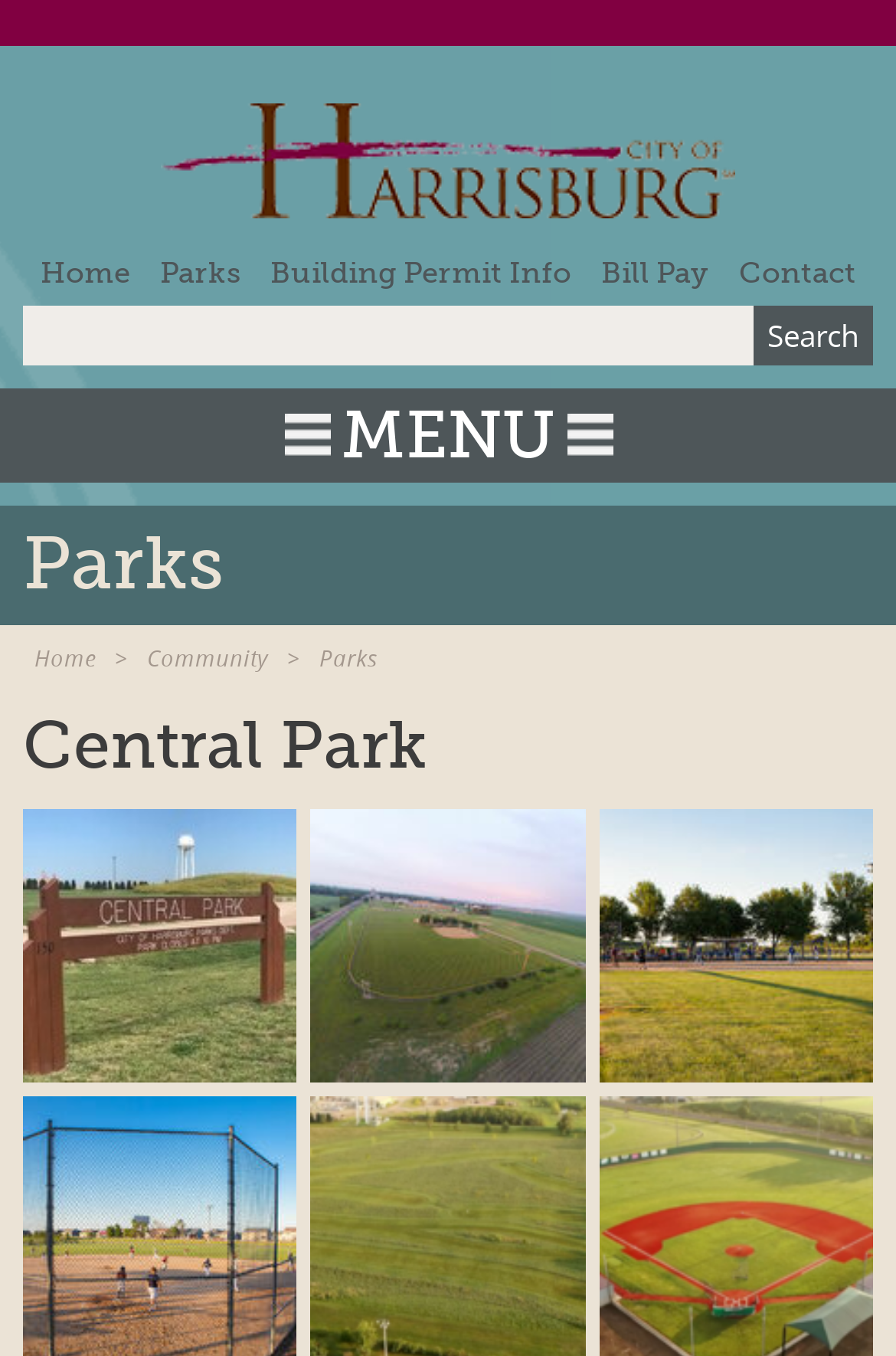Use a single word or phrase to answer this question: 
What is the purpose of the search bar?

Site Search